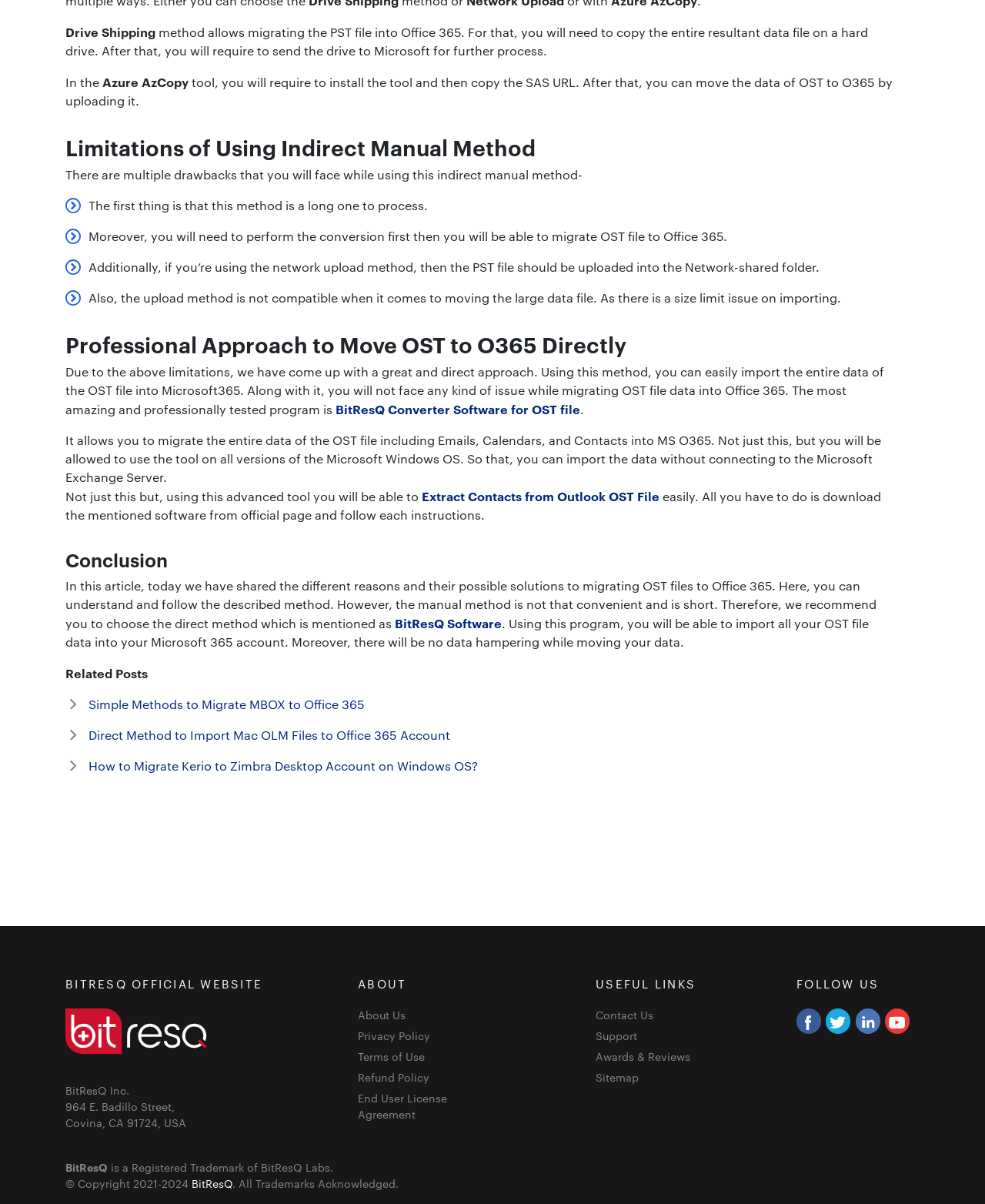Please mark the bounding box coordinates of the area that should be clicked to carry out the instruction: "Click the 'BitResQ Converter Software for OST file' link".

[0.341, 0.333, 0.589, 0.346]